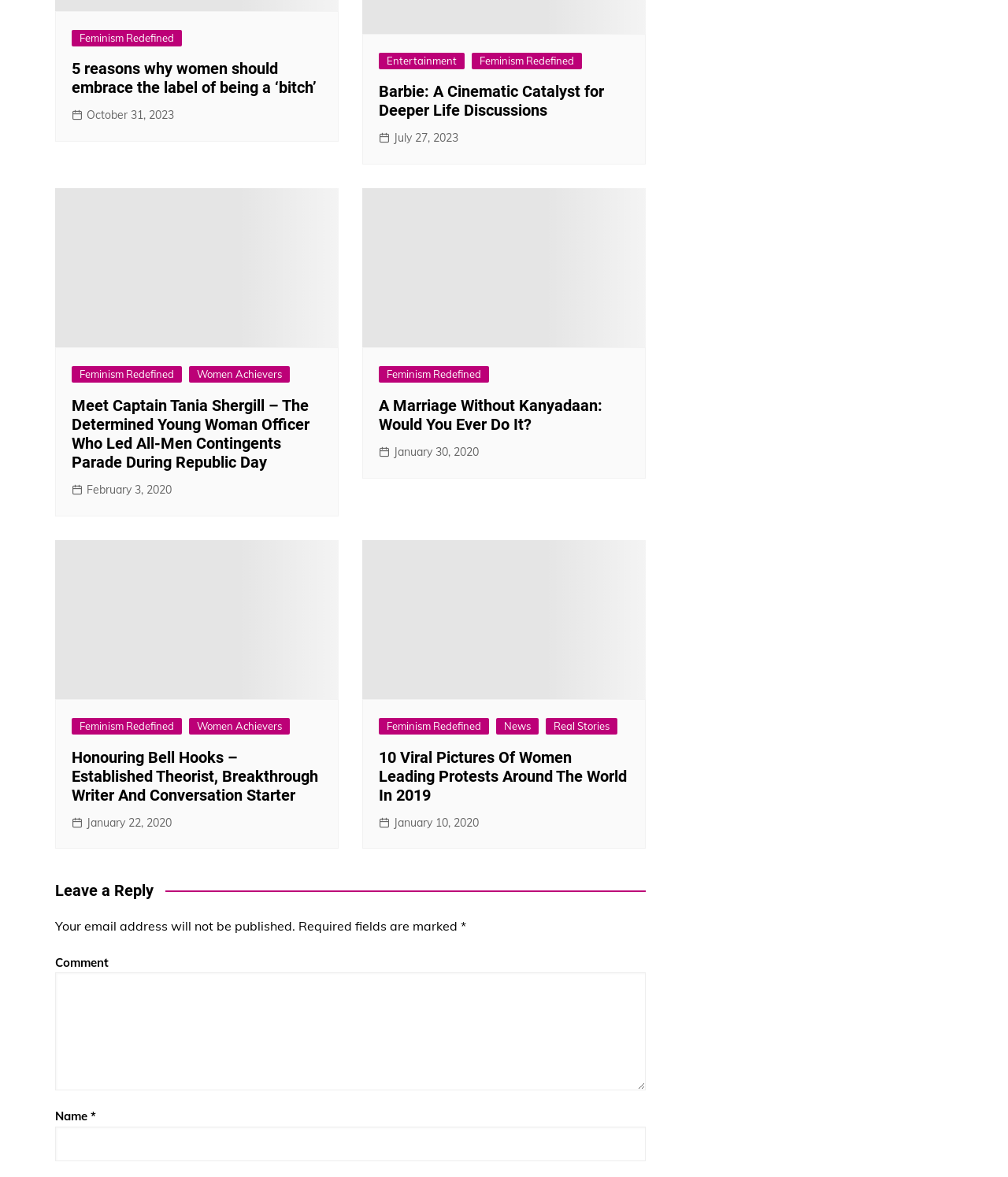Find the bounding box coordinates of the element I should click to carry out the following instruction: "View the image".

[0.055, 0.16, 0.336, 0.295]